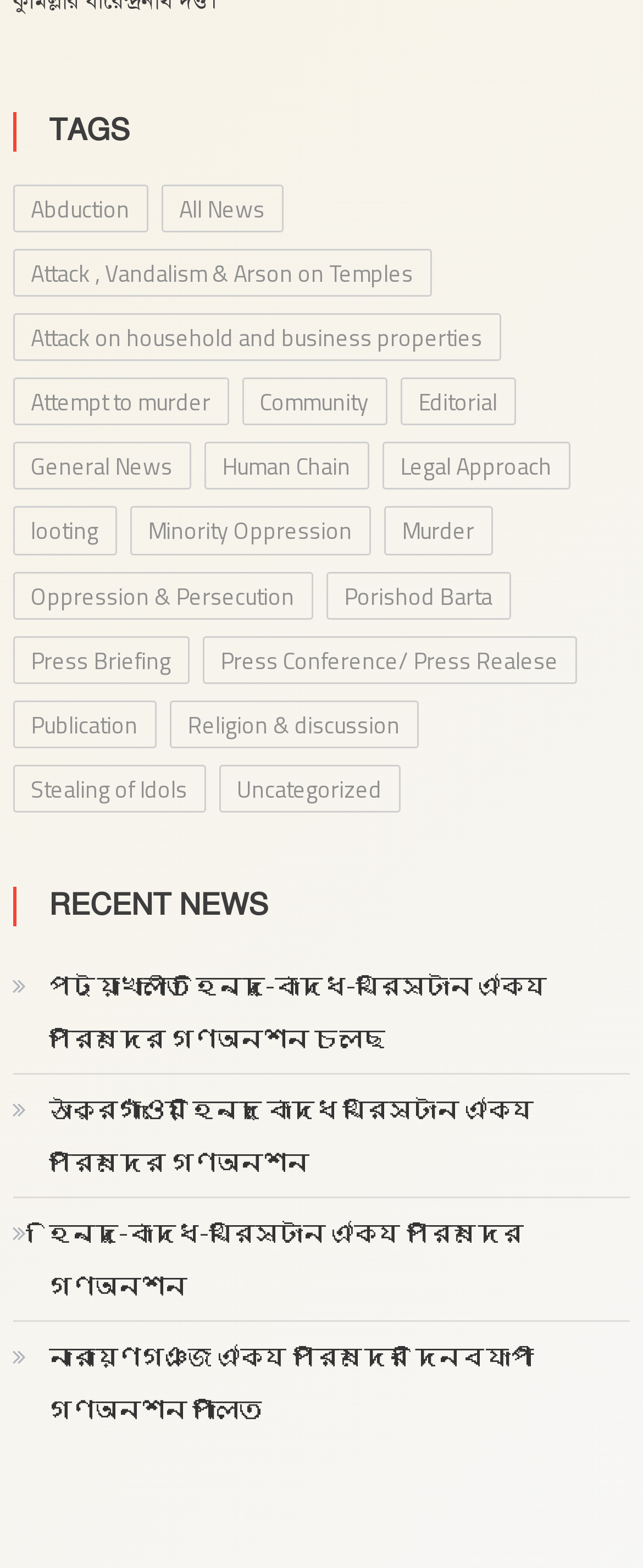What is the title of the first recent news item?
Using the visual information, respond with a single word or phrase.

পটুয়াখালীতে হিন্দু-বৌদ্ধ-খ্রিস্টান ঐক্য পরিষদের গণঅনশন চলছে